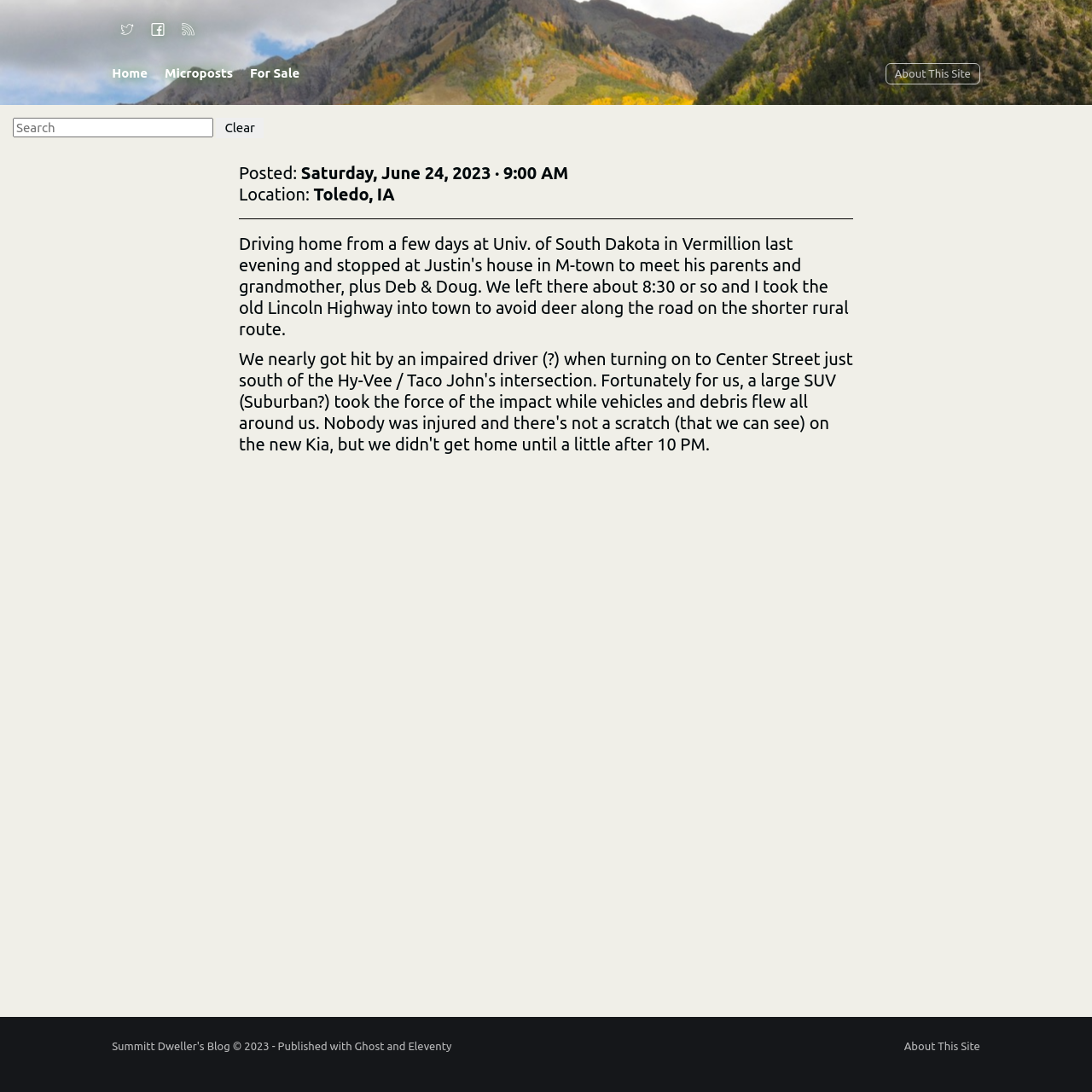Calculate the bounding box coordinates for the UI element based on the following description: "parent_node: Clear placeholder="Search"". Ensure the coordinates are four float numbers between 0 and 1, i.e., [left, top, right, bottom].

[0.012, 0.108, 0.195, 0.126]